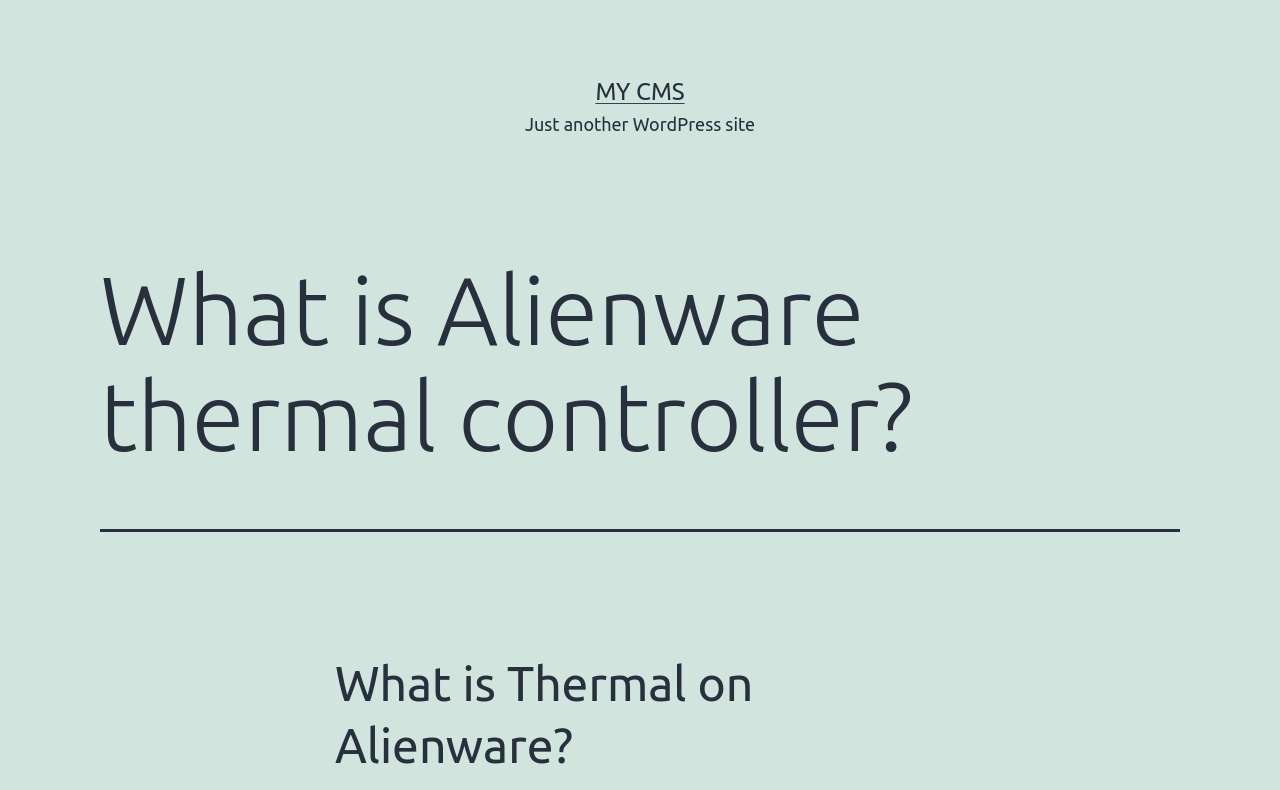Find the bounding box of the UI element described as follows: "My CMS".

[0.465, 0.099, 0.535, 0.133]